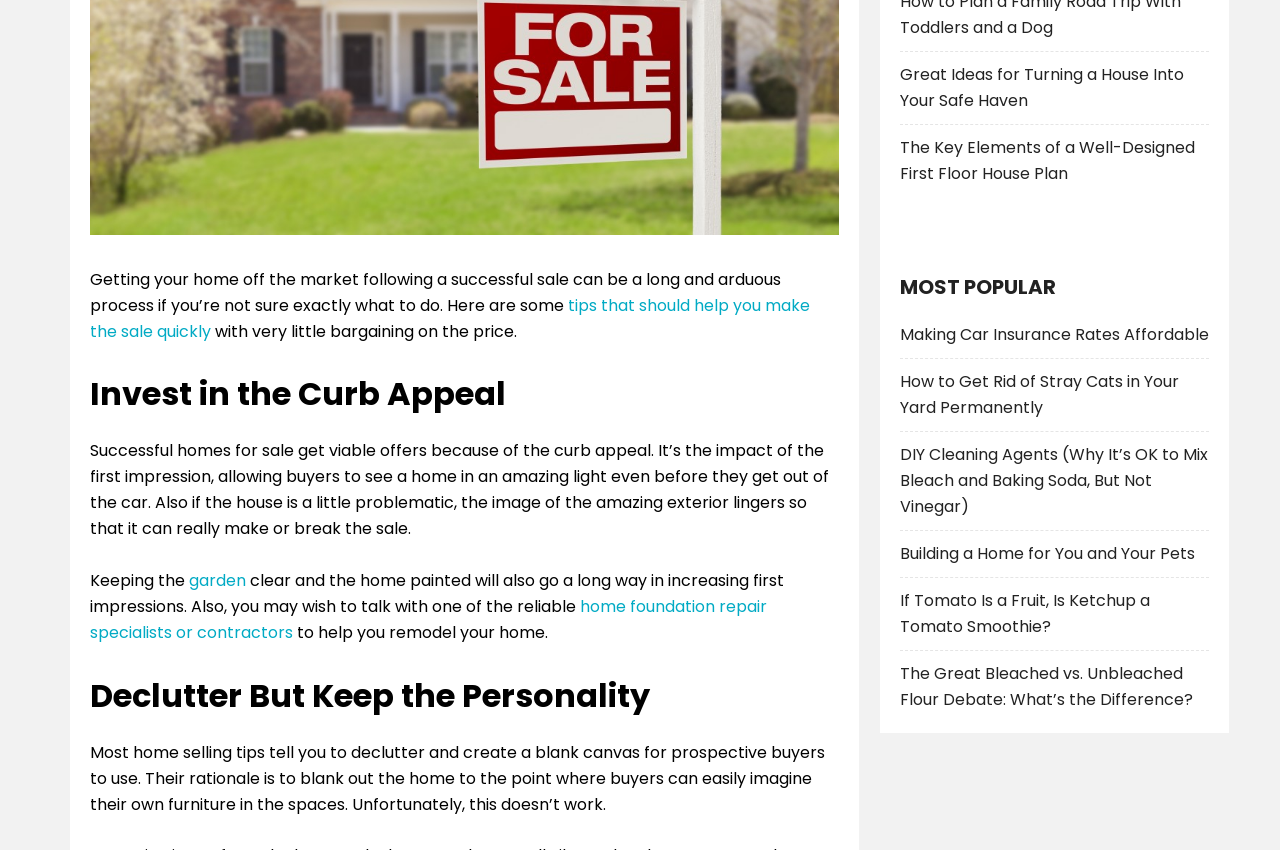Extract the bounding box coordinates for the HTML element that matches this description: "Additional Disclaimer". The coordinates should be four float numbers between 0 and 1, i.e., [left, top, right, bottom].

None